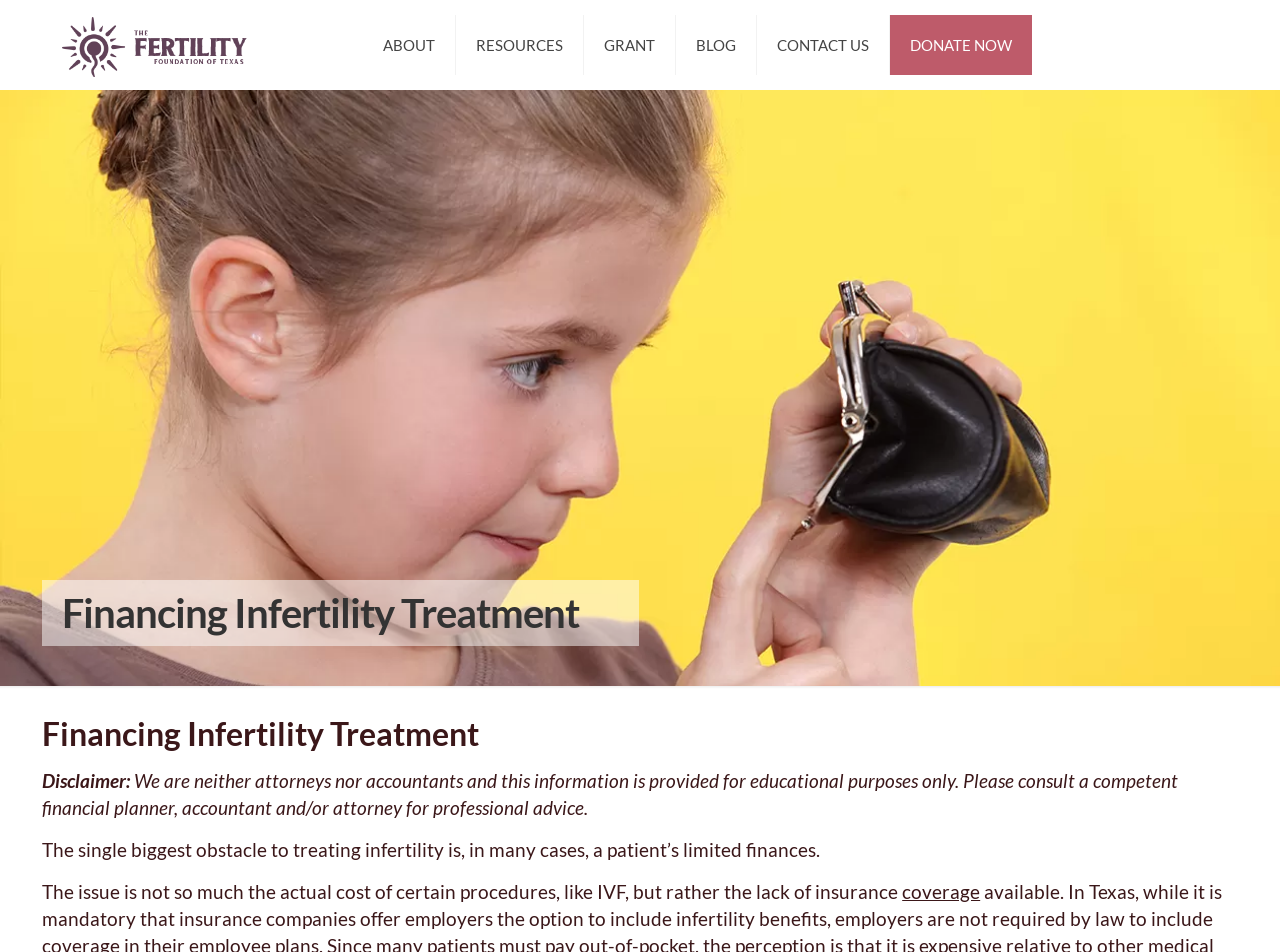What is the purpose of the disclaimer on the webpage?
Using the information from the image, give a concise answer in one word or a short phrase.

Educational purposes only